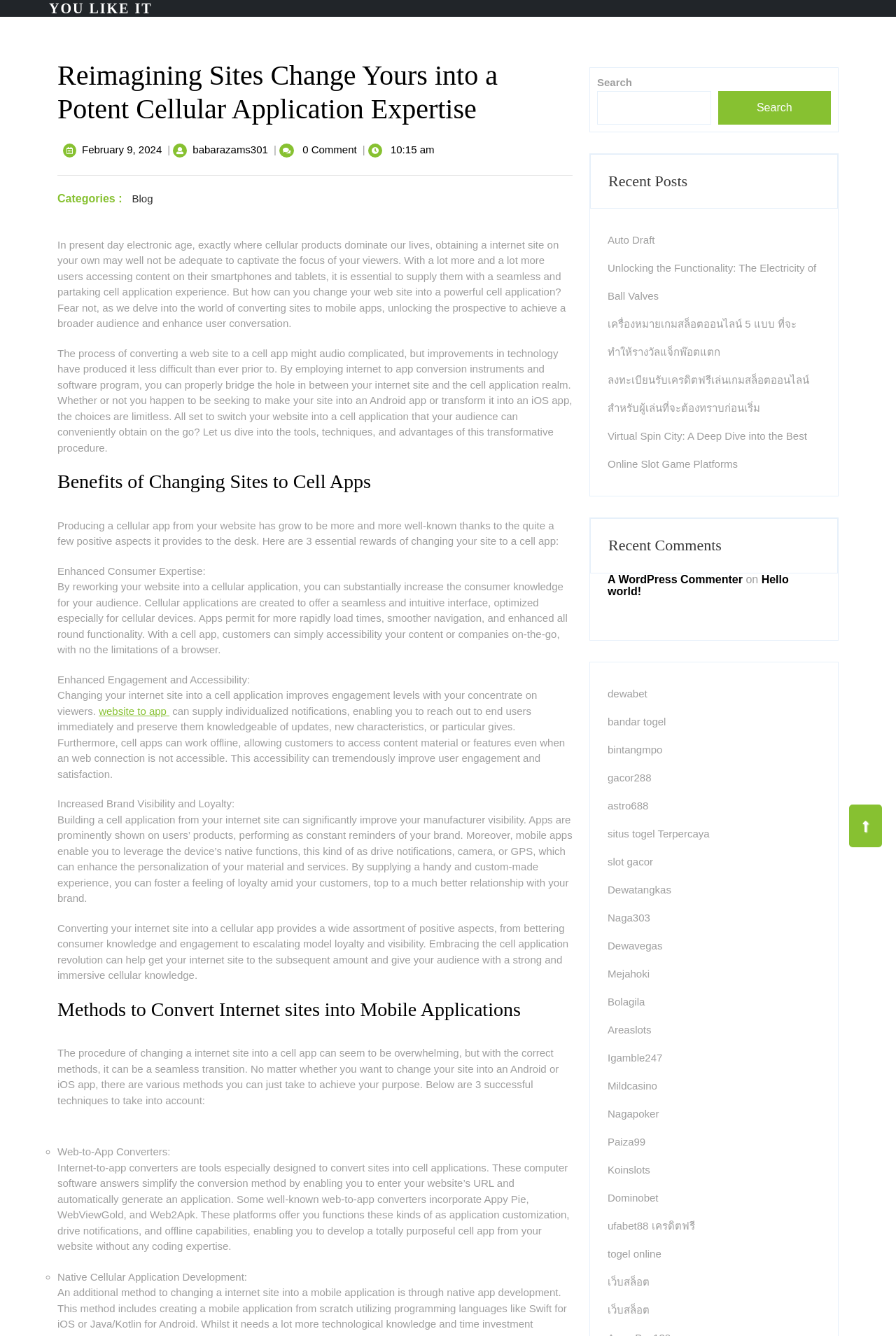Please locate the bounding box coordinates for the element that should be clicked to achieve the following instruction: "Go back to top". Ensure the coordinates are given as four float numbers between 0 and 1, i.e., [left, top, right, bottom].

[0.948, 0.602, 0.984, 0.634]